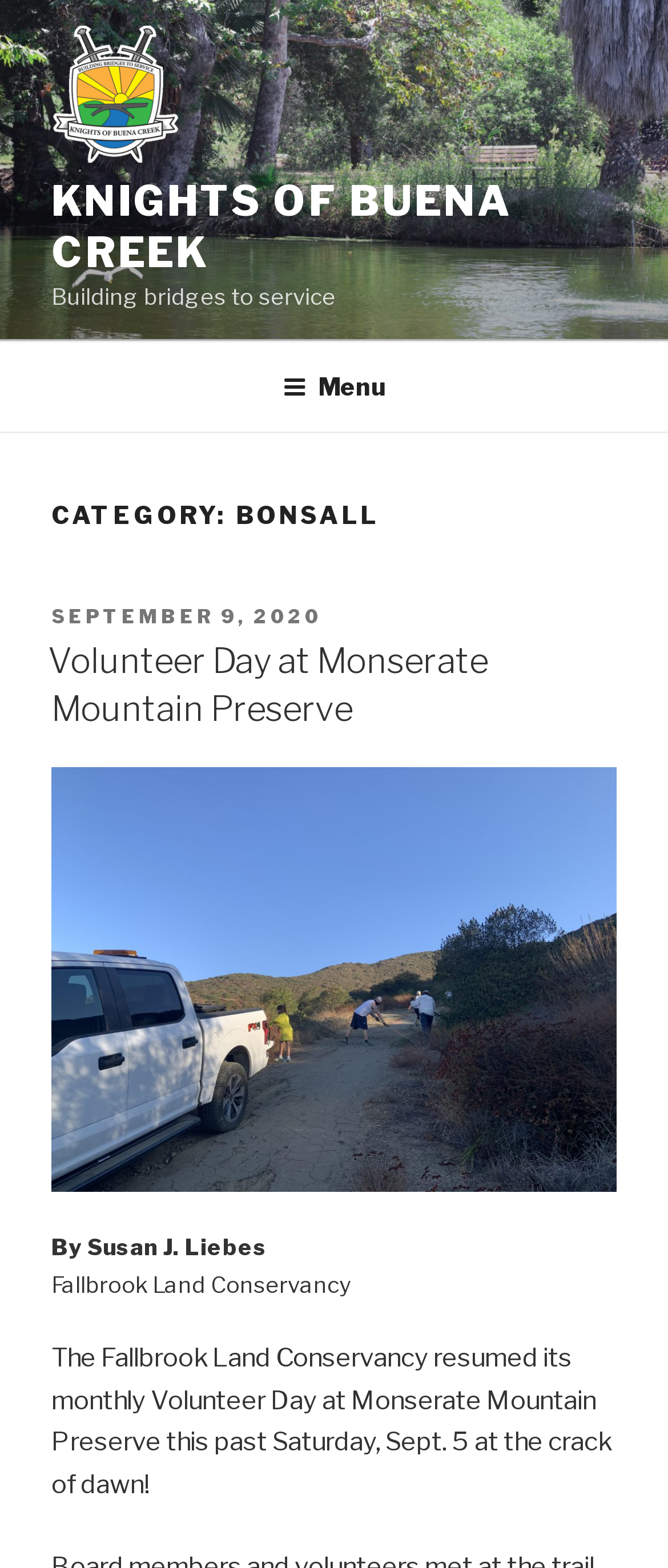Please find the bounding box for the UI component described as follows: "September 9, 2020".

[0.077, 0.386, 0.482, 0.401]